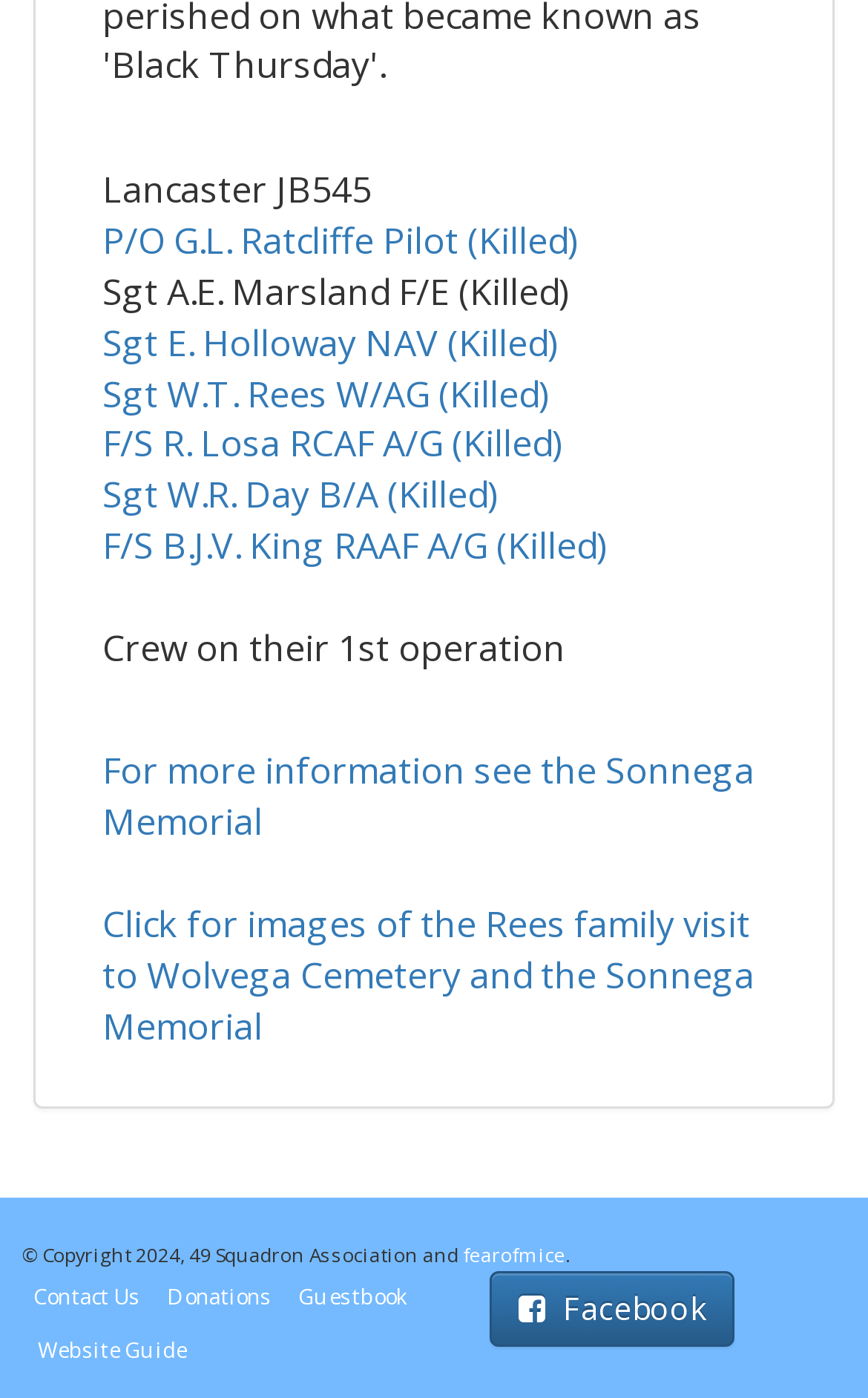Answer the question in a single word or phrase:
What is the purpose of the Sonnega Memorial?

Not specified